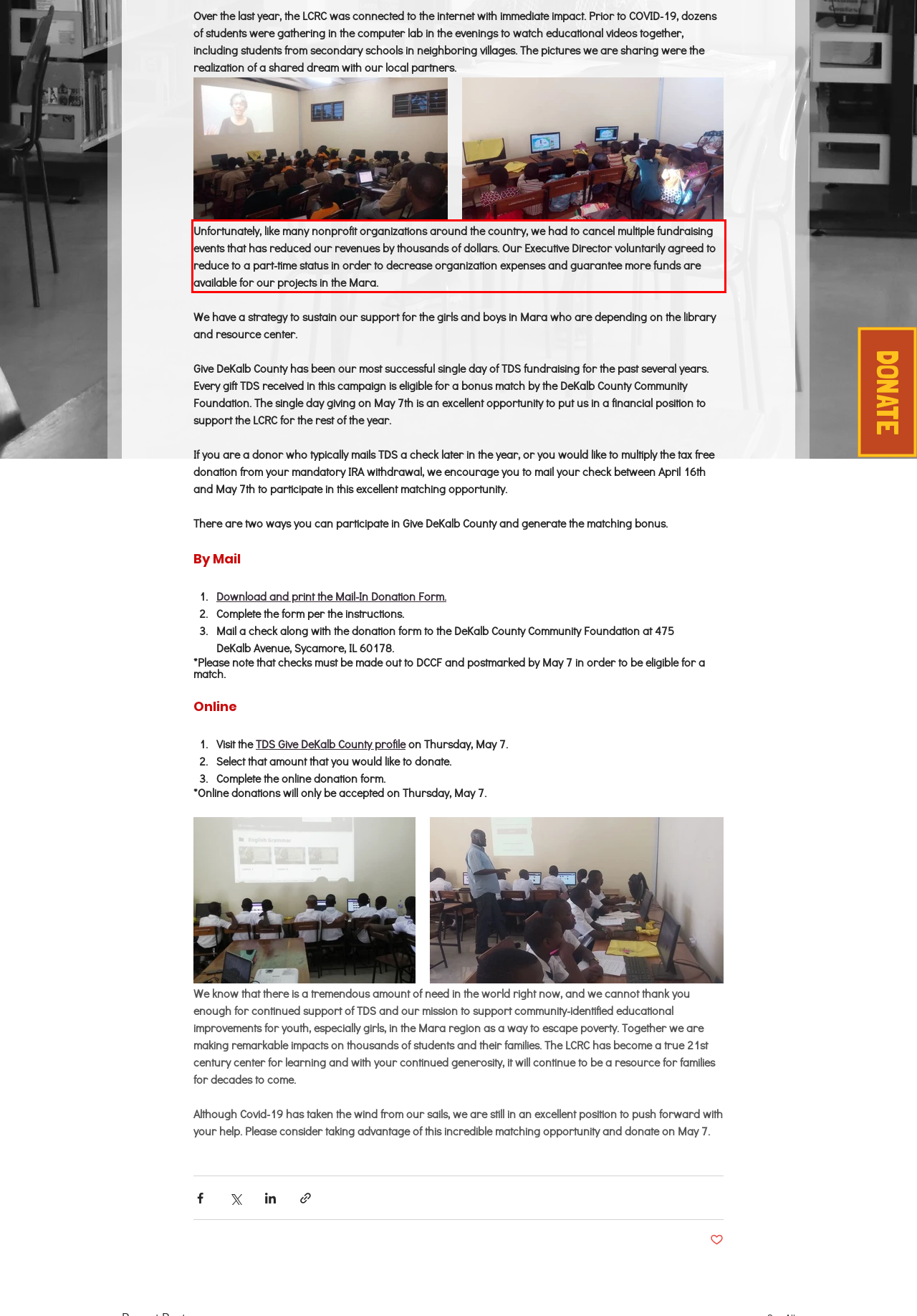Examine the webpage screenshot, find the red bounding box, and extract the text content within this marked area.

Unfortunately, like many nonprofit organizations around the country, we had to cancel multiple fundraising events that has reduced our revenues by thousands of dollars. Our Executive Director voluntarily agreed to reduce to a part-time status in order to decrease organization expenses and guarantee more funds are available for our projects in the Mara.